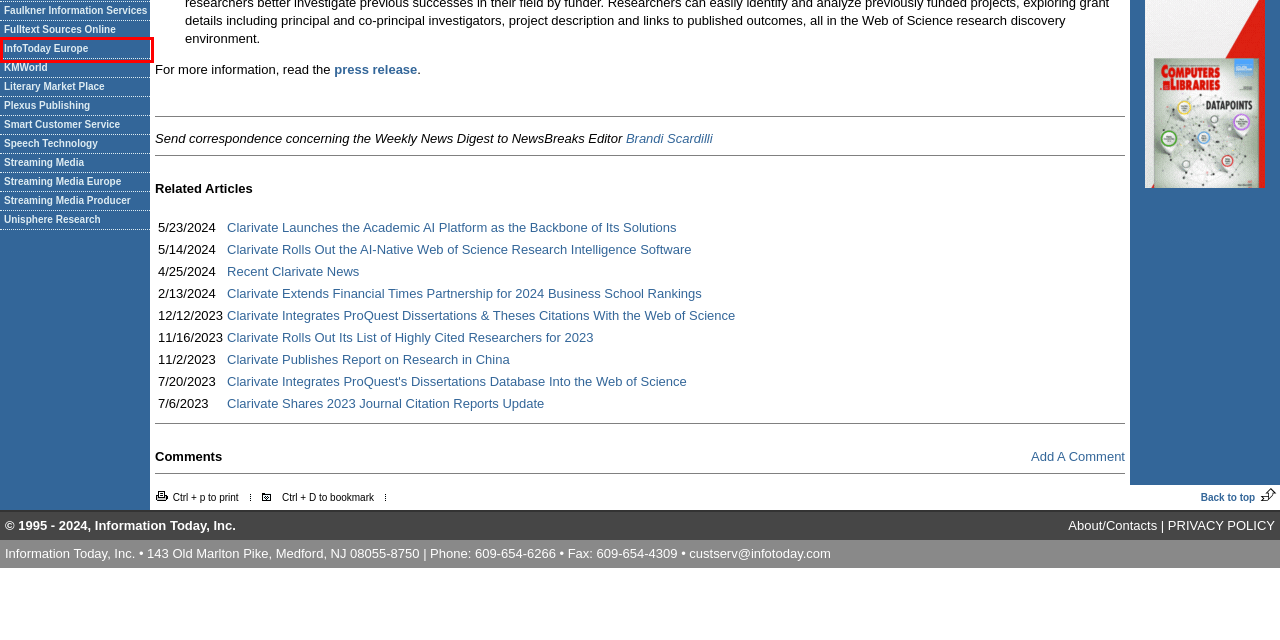You are given a screenshot of a webpage with a red rectangle bounding box around a UI element. Select the webpage description that best matches the new webpage after clicking the element in the bounding box. Here are the candidates:
A. Speech Technology - comprehensive, independent coverage of information impacting speech technologies
B. Clarivate Extends Financial Times Partnership for 2024 Business School Rankings
C. Recent Clarivate News
D. Clarivate Rolls Out the AI-Native Web of Science Research Intelligence Software
E. Clarivate Integrates ProQuest Dissertations & Theses Citations With the Web of Science
F. Streaming Media Producer - Where Online Video Production is a Profession
G. Information Today Europe - Exploring the Trends Shaping the Global Information Space
H. Clarivate Publishes Report on Research in China

G